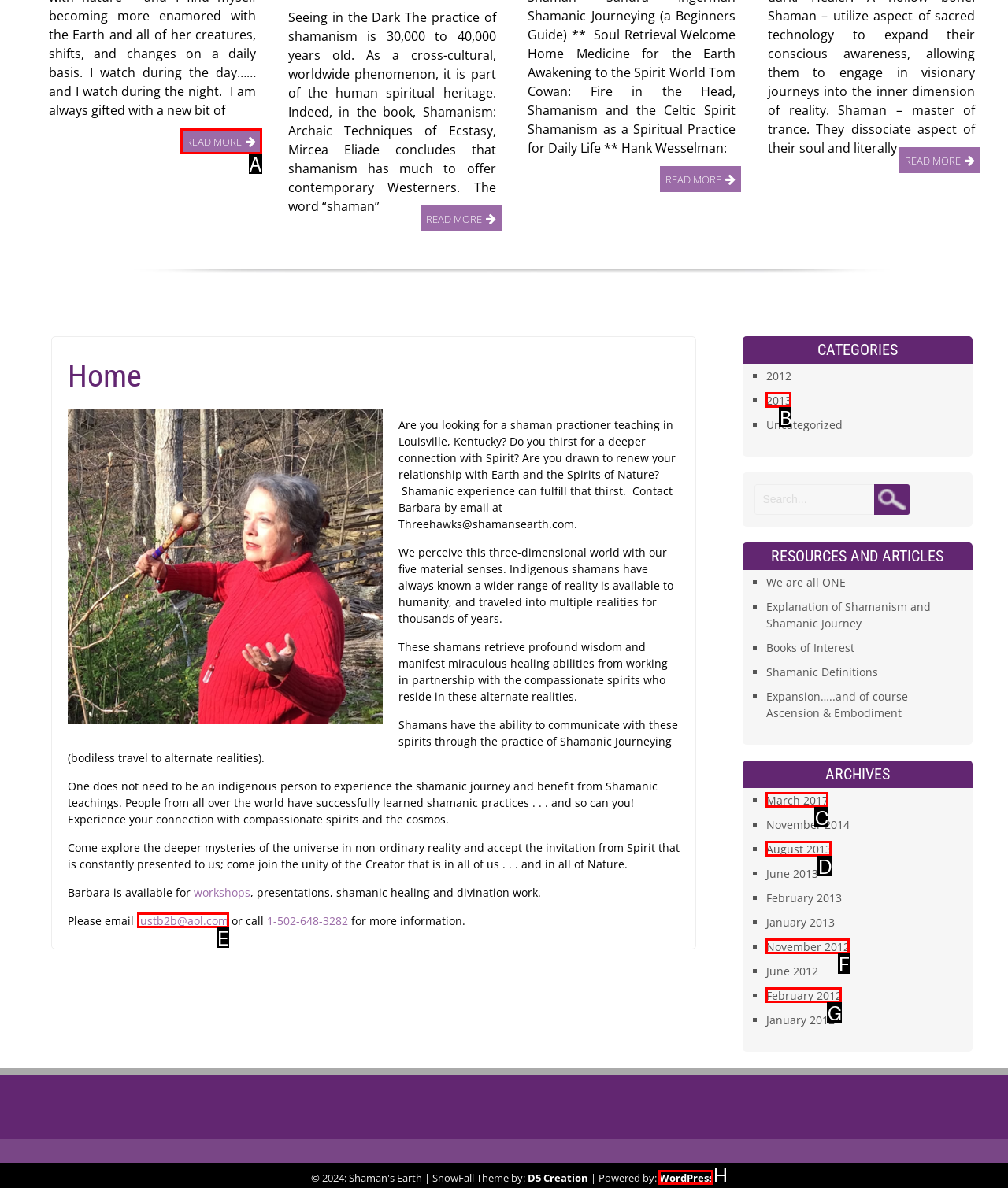Refer to the description: WordPress and choose the option that best fits. Provide the letter of that option directly from the options.

H